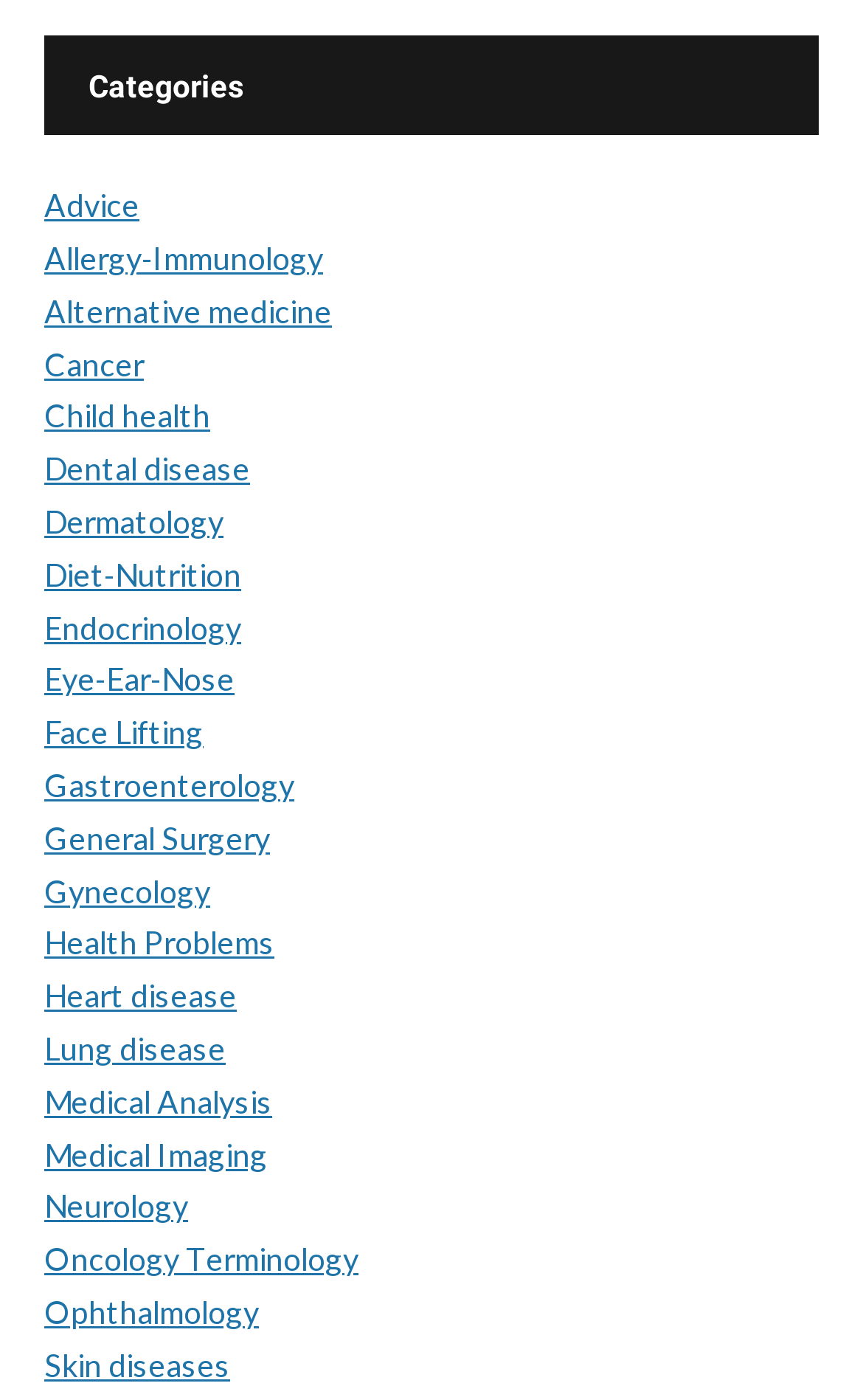Please respond in a single word or phrase: 
What is the first category listed?

Advice